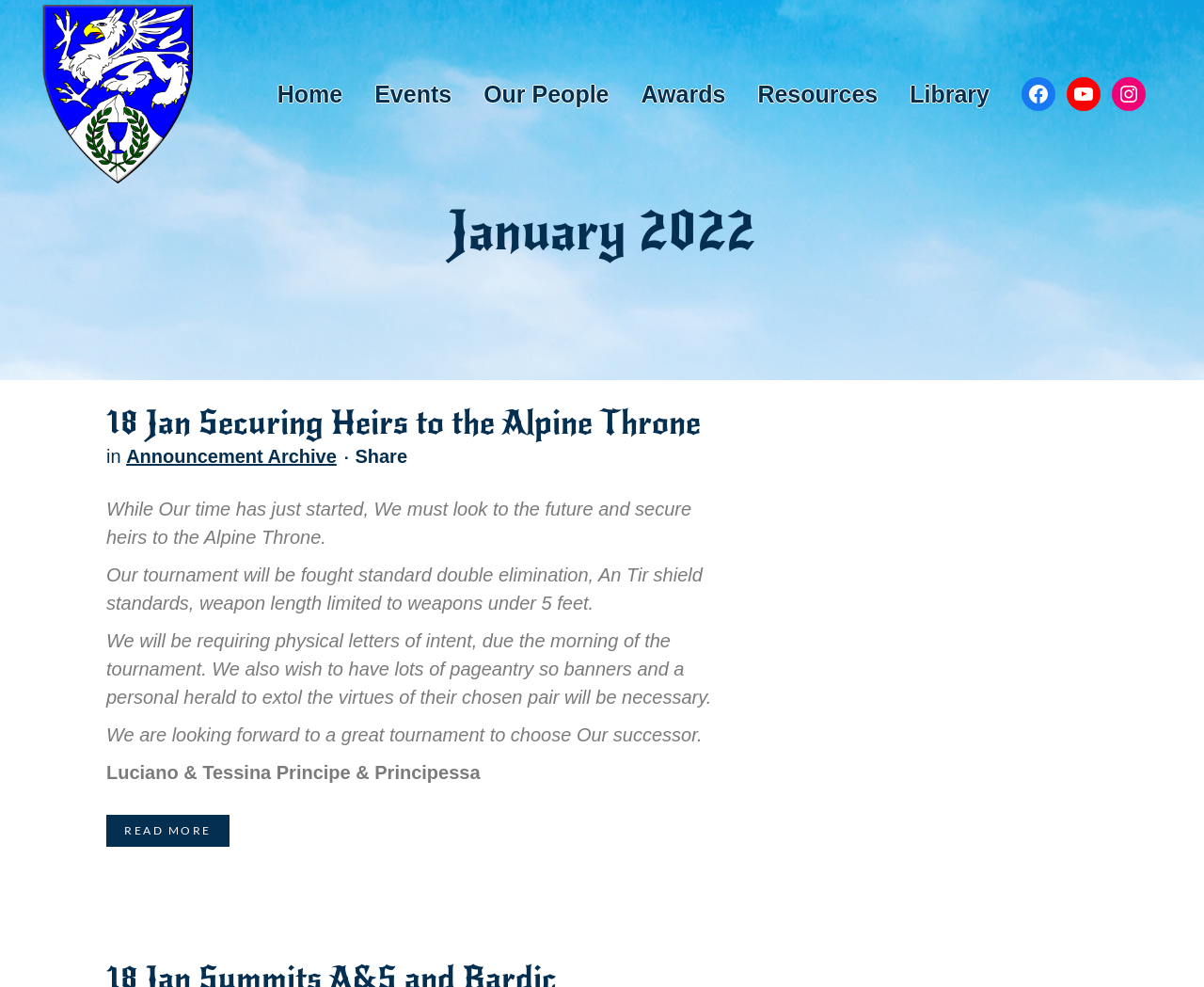Can you find the bounding box coordinates for the element that needs to be clicked to execute this instruction: "Read more about Securing Heirs to the Alpine Throne"? The coordinates should be given as four float numbers between 0 and 1, i.e., [left, top, right, bottom].

[0.165, 0.408, 0.582, 0.449]